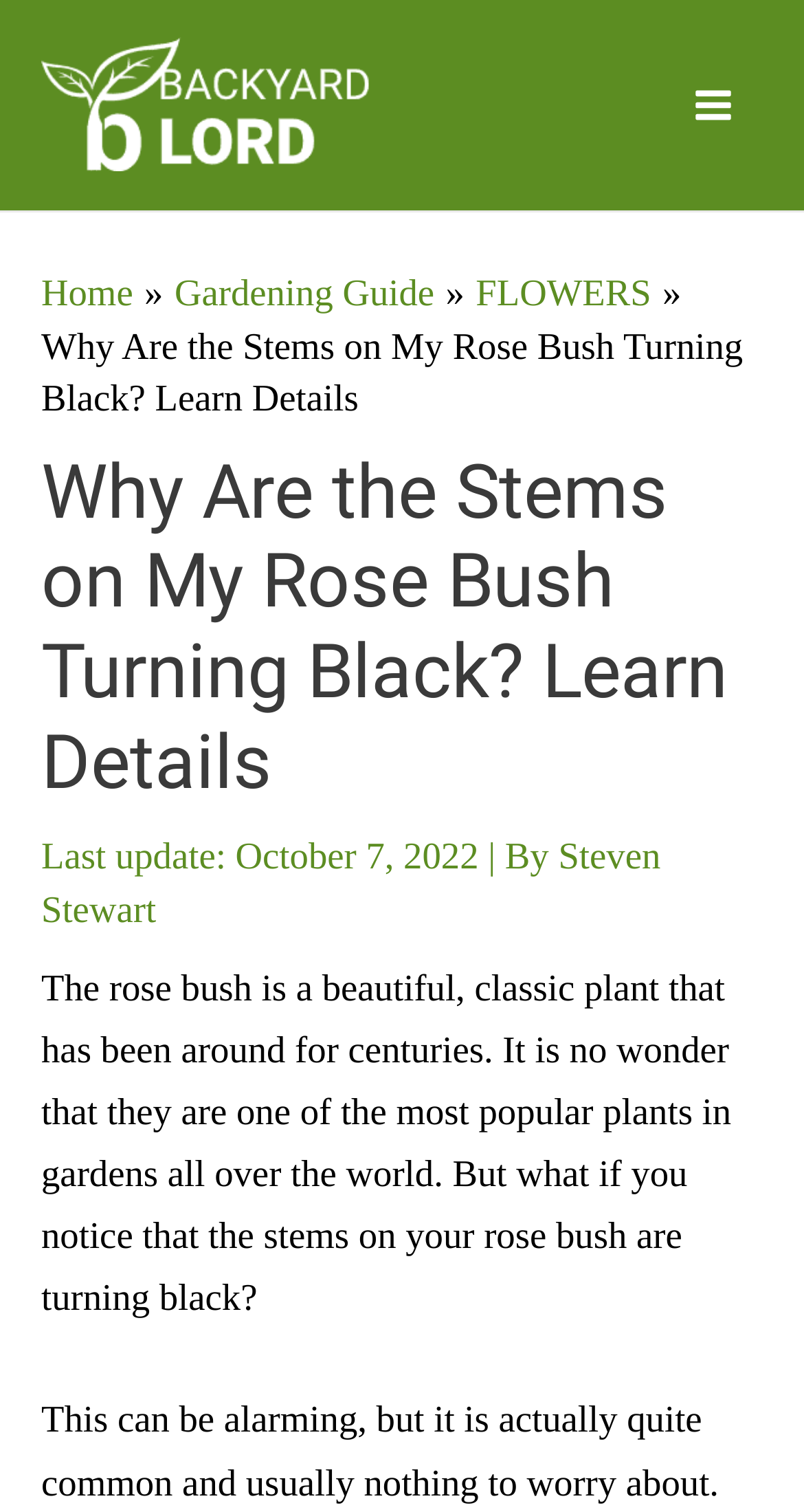Explain the contents of the webpage comprehensively.

The webpage is about an article discussing the issue of rose bush stems turning black. At the top left corner, there is a link to "backyardlord" accompanied by an image with the same name. On the top right corner, there is a button labeled "Main Menu" with an image beside it. 

Below the top section, there is a header area that spans the entire width of the page. Within this header, there is a navigation section with breadcrumbs, consisting of four links: "Home", "Gardening Guide", "FLOWERS", and the title of the article "Why Are the Stems on My Rose Bush Turning Black? Learn Details". 

Below the navigation section, there is a heading with the same title as the article, followed by the date "October 7, 2022" and the author's name "Steven Stewart" in a link format. 

The main content of the article starts with a paragraph describing the beauty and popularity of rose bushes, and then raises a question about what to do if the stems on a rose bush are turning black. The second paragraph reassures the reader that this issue is common and usually not a cause for concern.